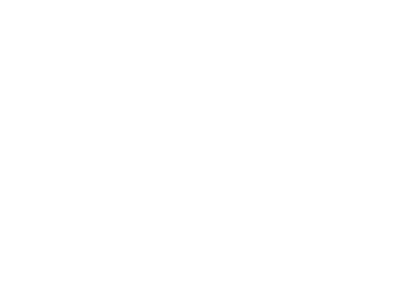Craft a thorough explanation of what is depicted in the image.

The image showcases the **KR150A Rotary Drilling Rig**, a specialized piece of equipment designed for rotary drilling applications. This rig is part of TYSIM's product line, reflecting the company's commitment to producing reliable and efficient machinery tailored for construction and earth-moving tasks. The presence of this equipment emphasizes TYSIM's focus on innovation and quality in the manufacturing of small and medium-sized piling machinery, aligning with industry demands for advanced construction solutions.